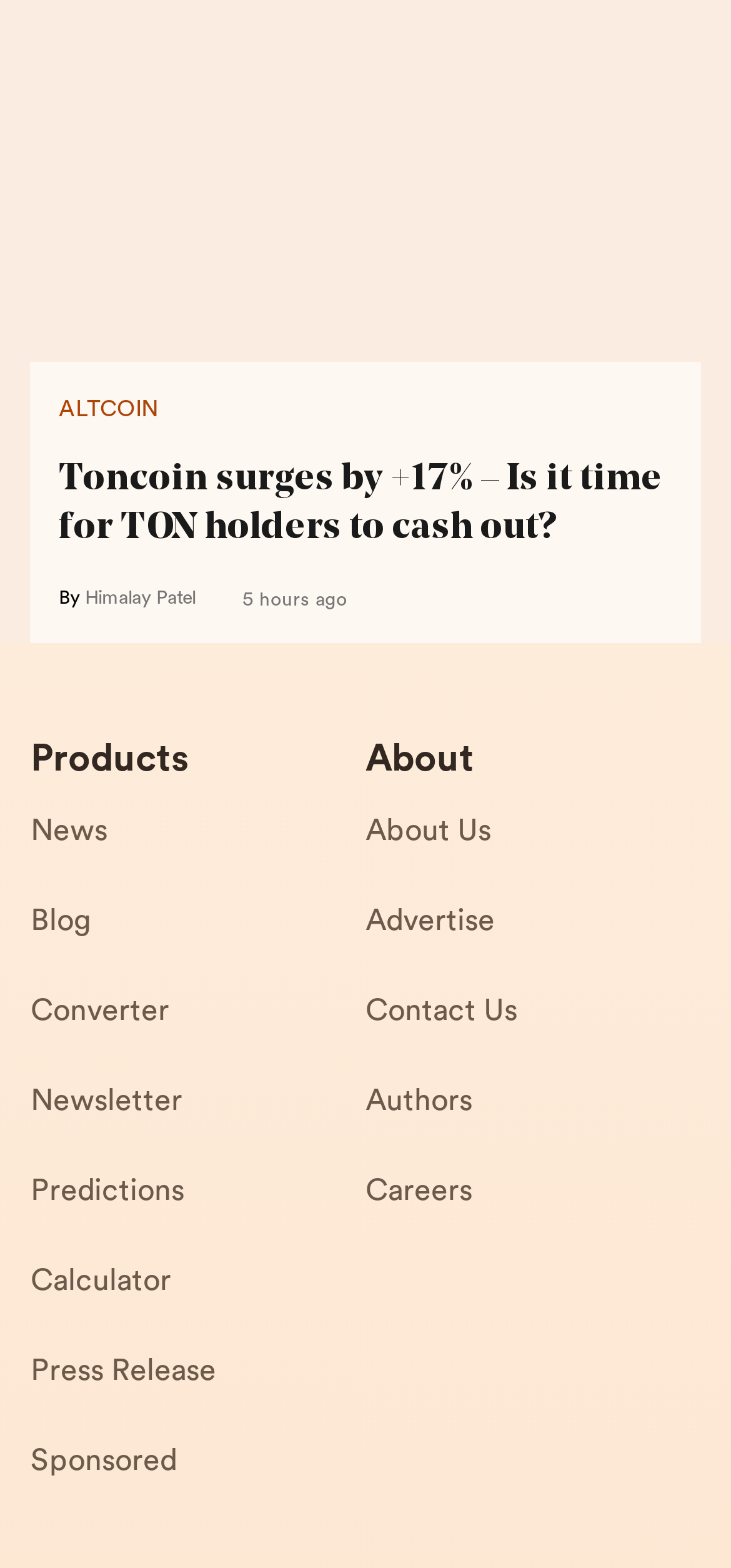What is the topic of the latest article?
Please give a detailed and elaborate answer to the question.

I determined the topic of the latest article by looking at the link with the heading 'Toncoin surges by +17% – Is it time for TON holders to cash out?' which is likely to be the latest article.